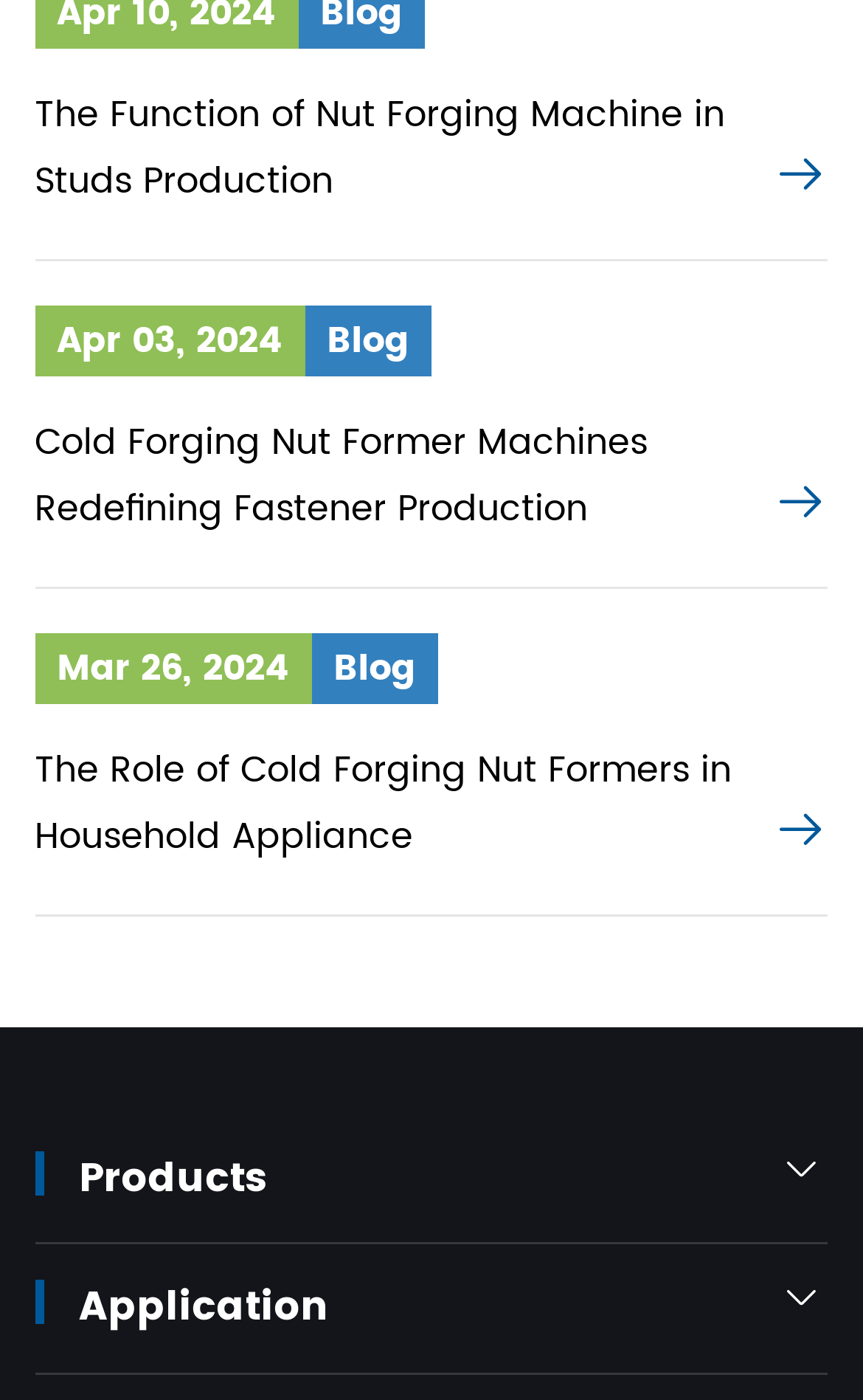Can you provide the bounding box coordinates for the element that should be clicked to implement the instruction: "Check application"?

[0.091, 0.915, 0.96, 0.955]